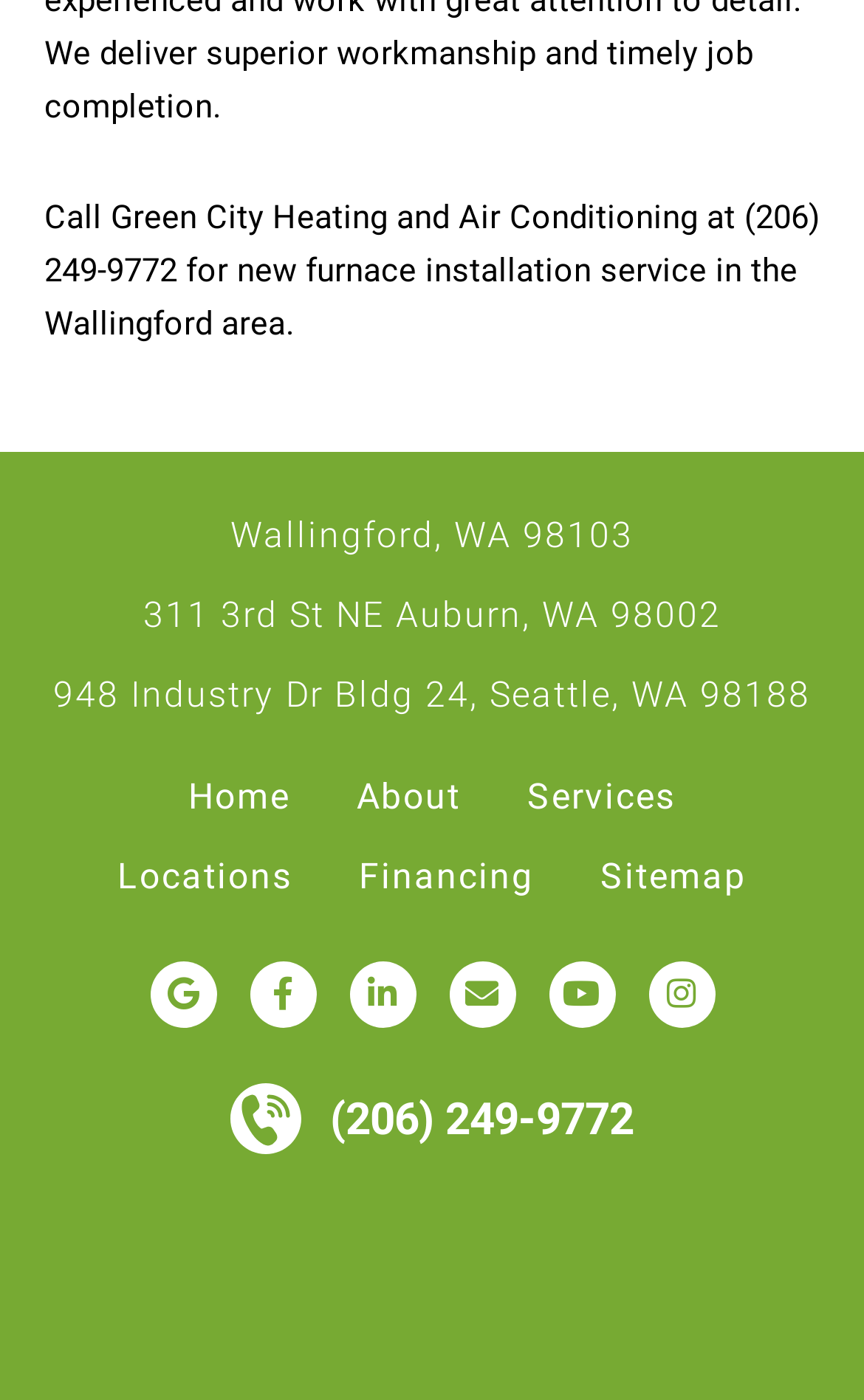What is the navigation menu of the webpage?
Kindly offer a comprehensive and detailed response to the question.

The navigation menu can be found in the middle section of the webpage, where there are links to 'Home', 'About', 'Services', 'Locations', 'Financing', and 'Sitemap'.